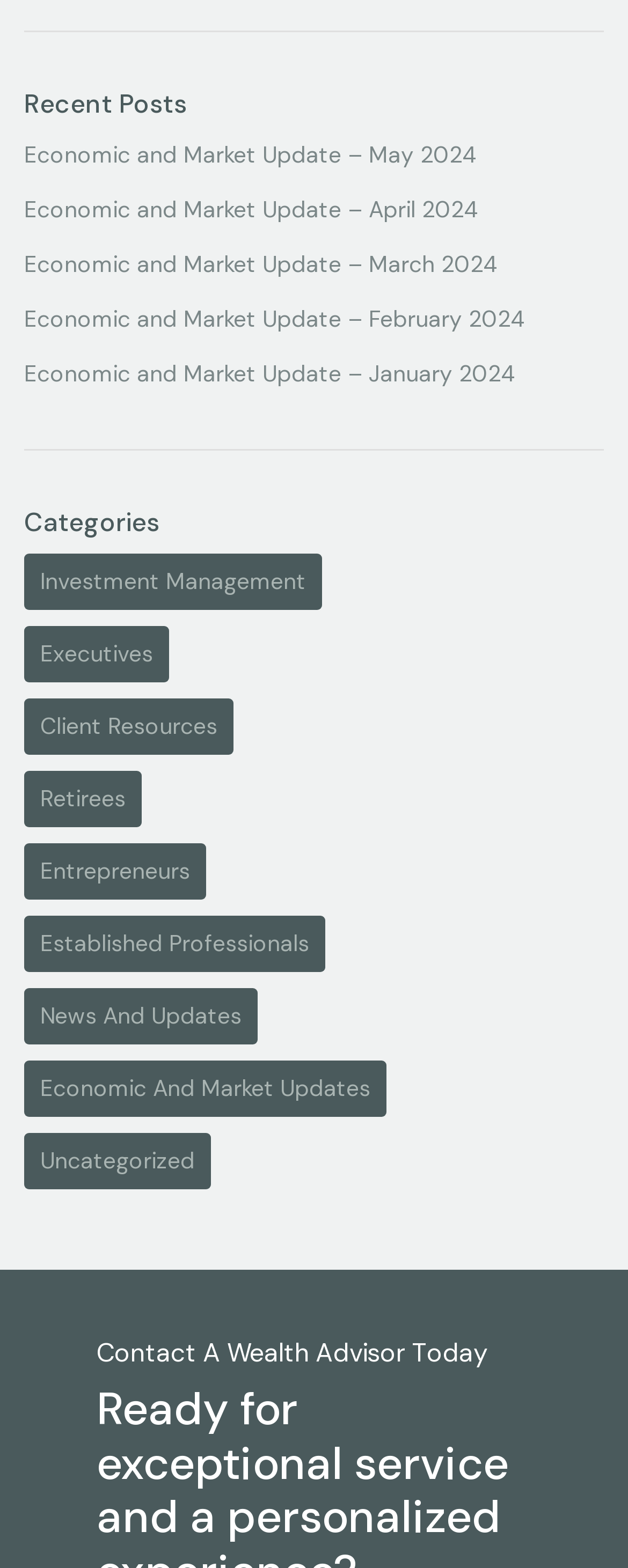Select the bounding box coordinates of the element I need to click to carry out the following instruction: "explore investment management".

[0.038, 0.353, 0.513, 0.389]